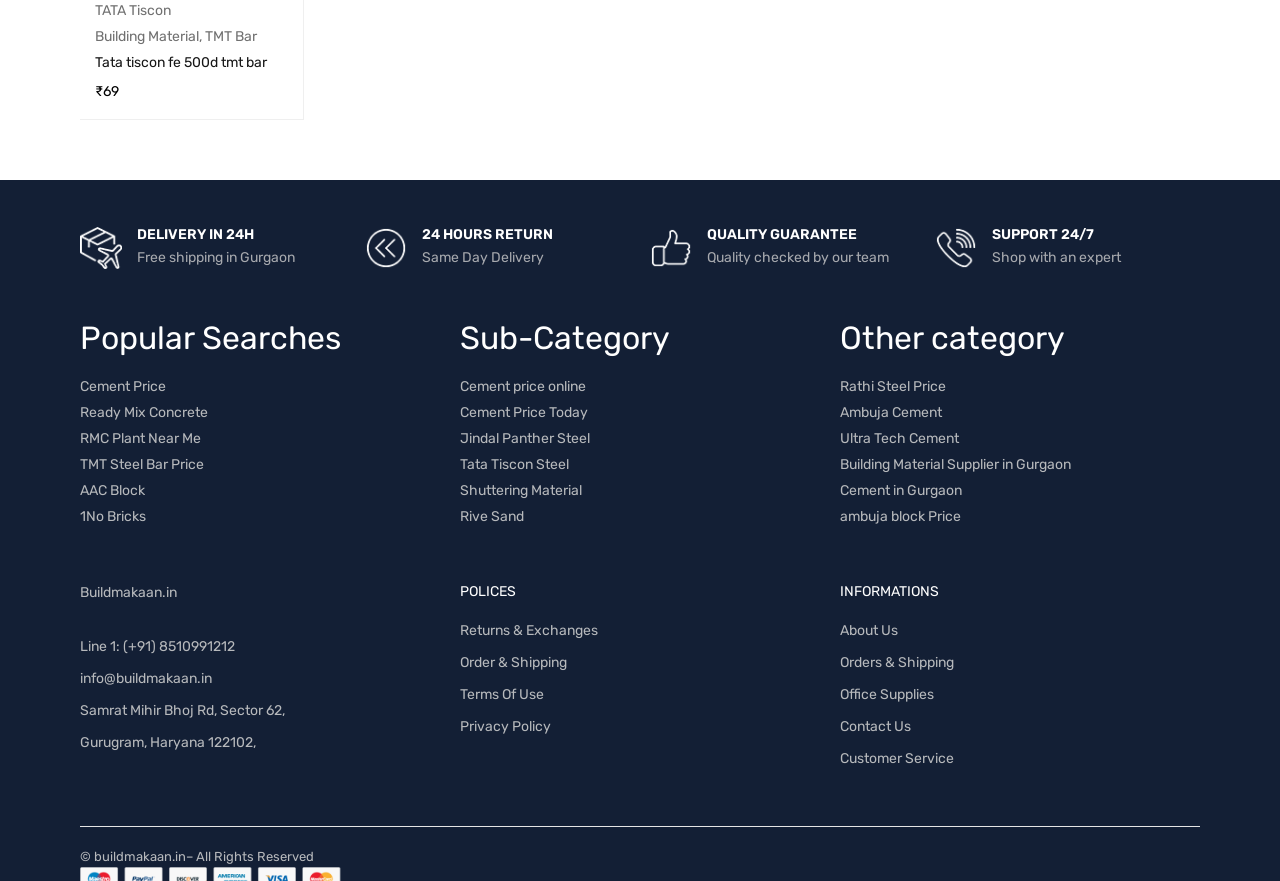Determine the bounding box coordinates for the area you should click to complete the following instruction: "Add to cart: 'Tata tiscon fe 500d tmt bar'".

[0.074, 0.119, 0.134, 0.153]